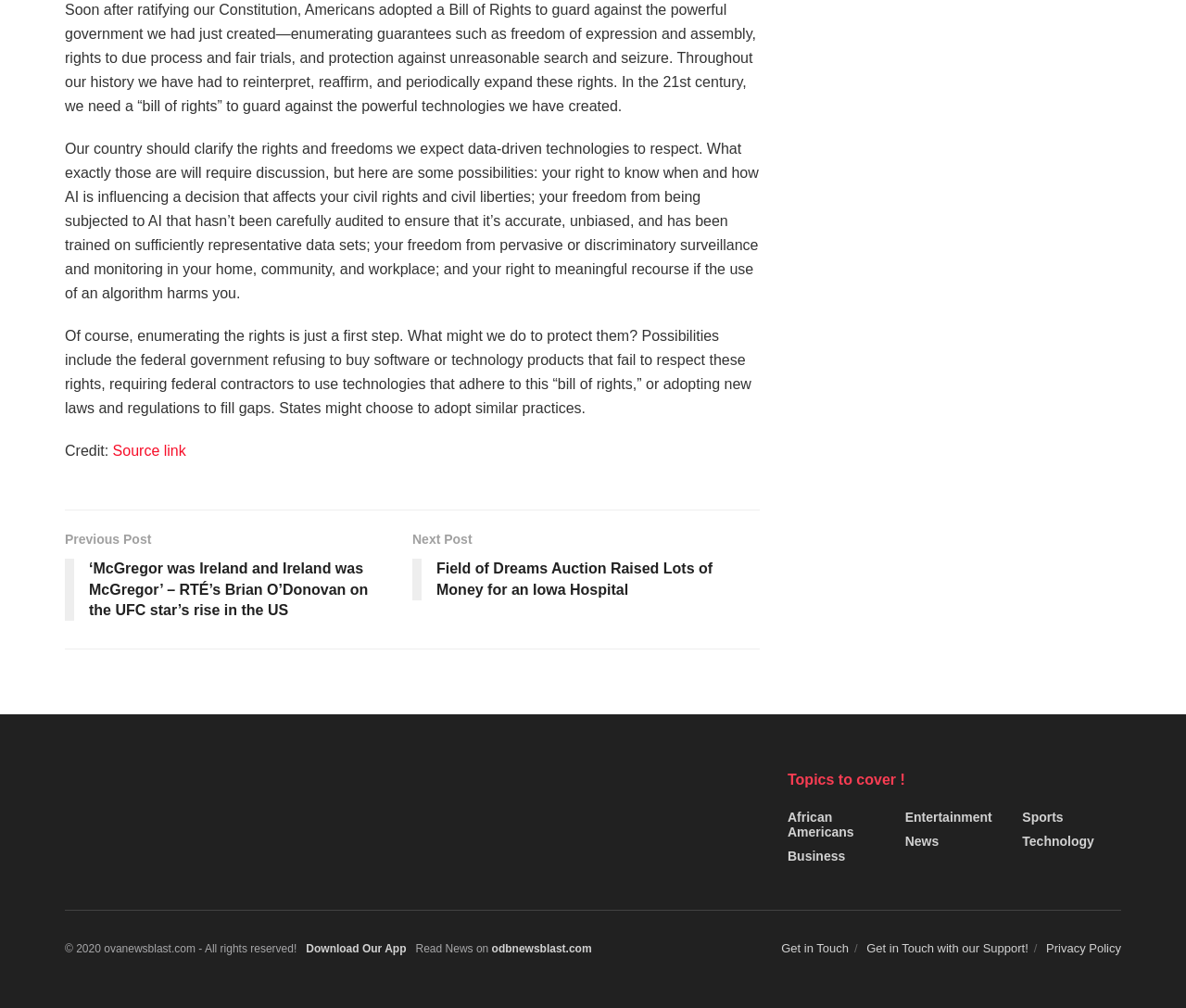Please locate the bounding box coordinates for the element that should be clicked to achieve the following instruction: "Read the previous post 'McGregor was Ireland and Ireland was McGregor'". Ensure the coordinates are given as four float numbers between 0 and 1, i.e., [left, top, right, bottom].

[0.055, 0.525, 0.348, 0.625]